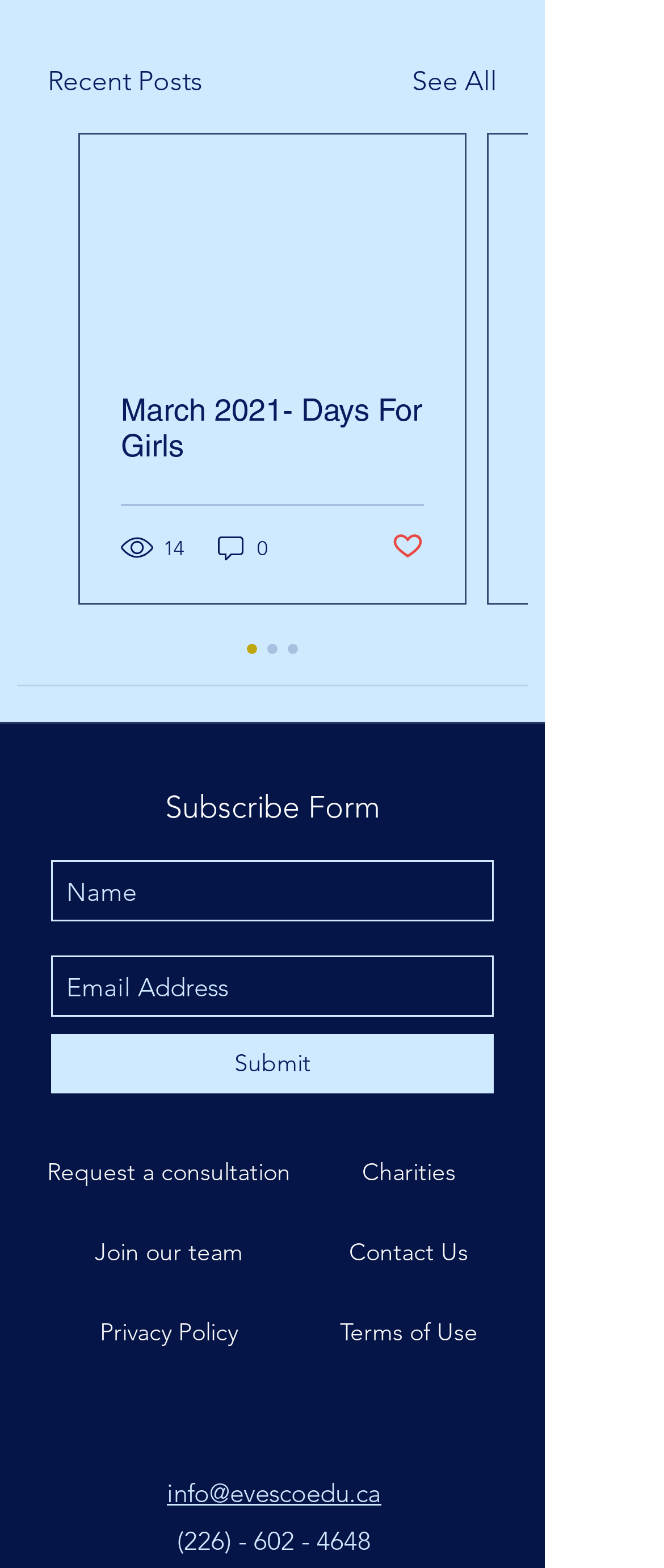Please answer the following question as detailed as possible based on the image: 
What is the title of the recent posts section?

The title of the recent posts section can be found at the top of the webpage, with a bounding box of [0.072, 0.039, 0.305, 0.065]. It is a heading element with the text 'Recent Posts'.